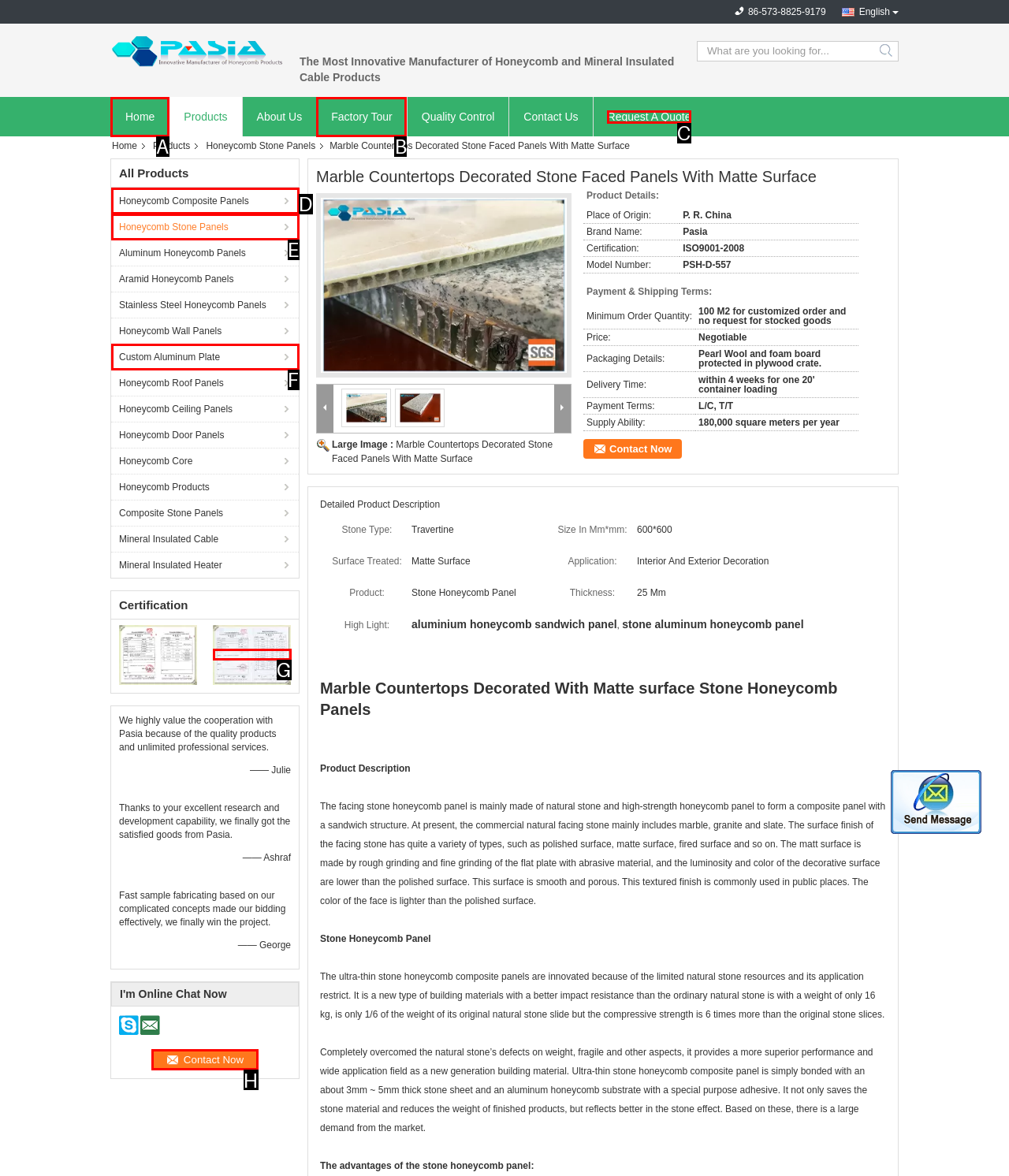Using the element description: Request A Quote, select the HTML element that matches best. Answer with the letter of your choice.

C